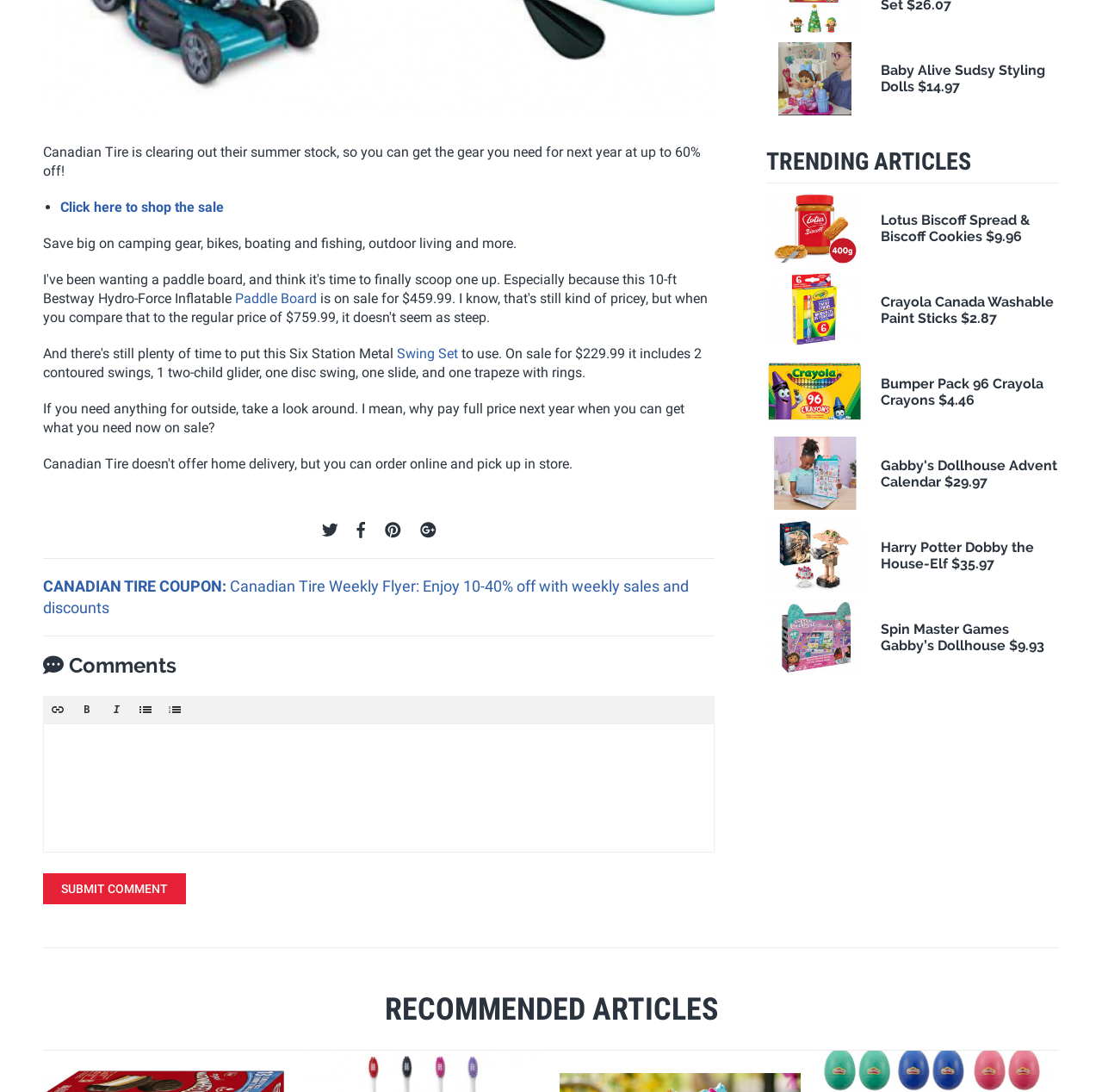Predict the bounding box coordinates of the UI element that matches this description: "Paddle Board". The coordinates should be in the format [left, top, right, bottom] with each value between 0 and 1.

[0.213, 0.266, 0.288, 0.281]